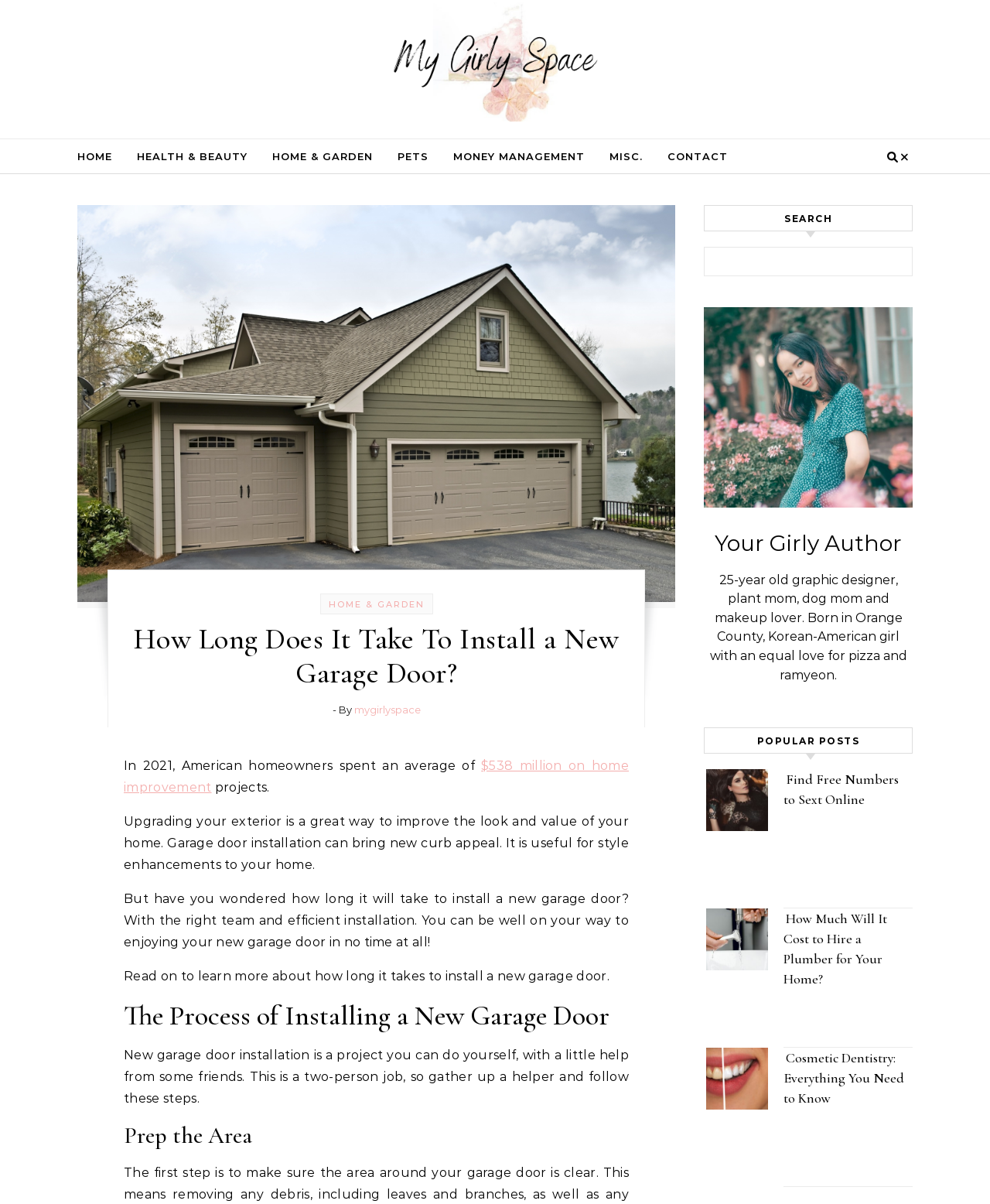Identify the bounding box coordinates of the specific part of the webpage to click to complete this instruction: "Click on the 'CONTACT' link".

[0.662, 0.116, 0.735, 0.144]